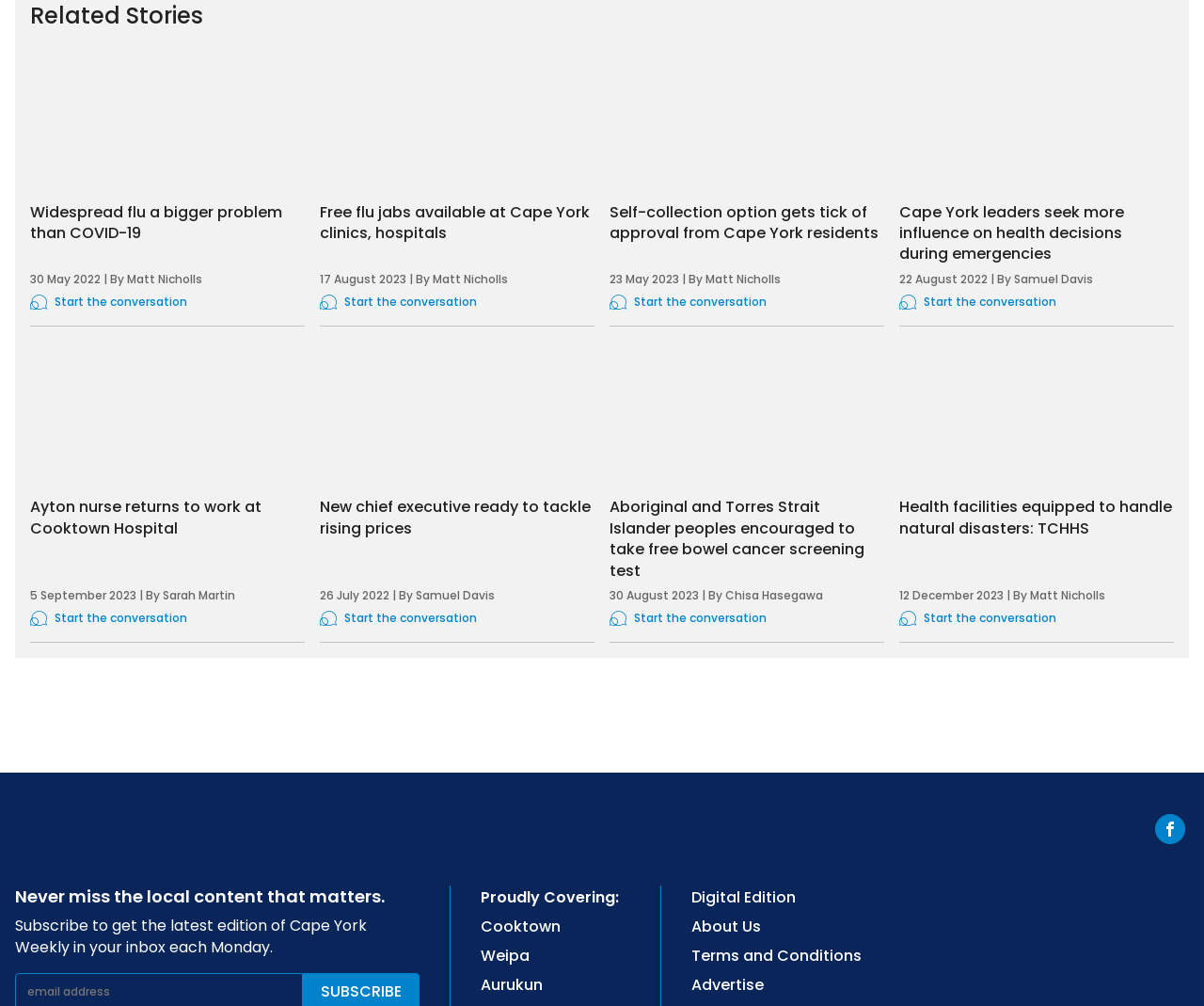Please identify the bounding box coordinates of the element on the webpage that should be clicked to follow this instruction: "Read the description of 'Vadim Zeland "Reality transurfing. Steps I-V" PDF'". The bounding box coordinates should be given as four float numbers between 0 and 1, formatted as [left, top, right, bottom].

None